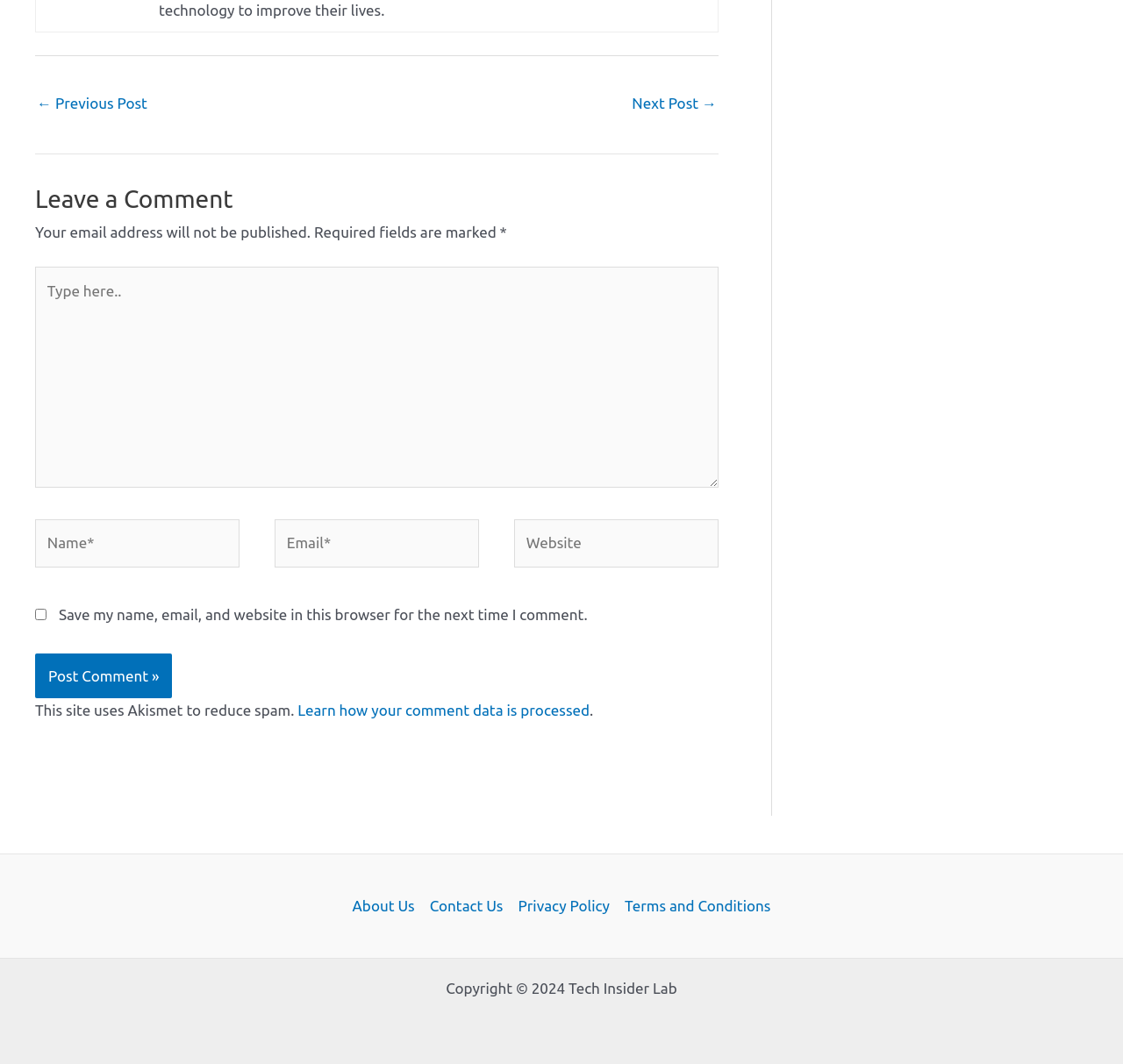How many text fields are required in the comment form?
Based on the image, answer the question with a single word or brief phrase.

3